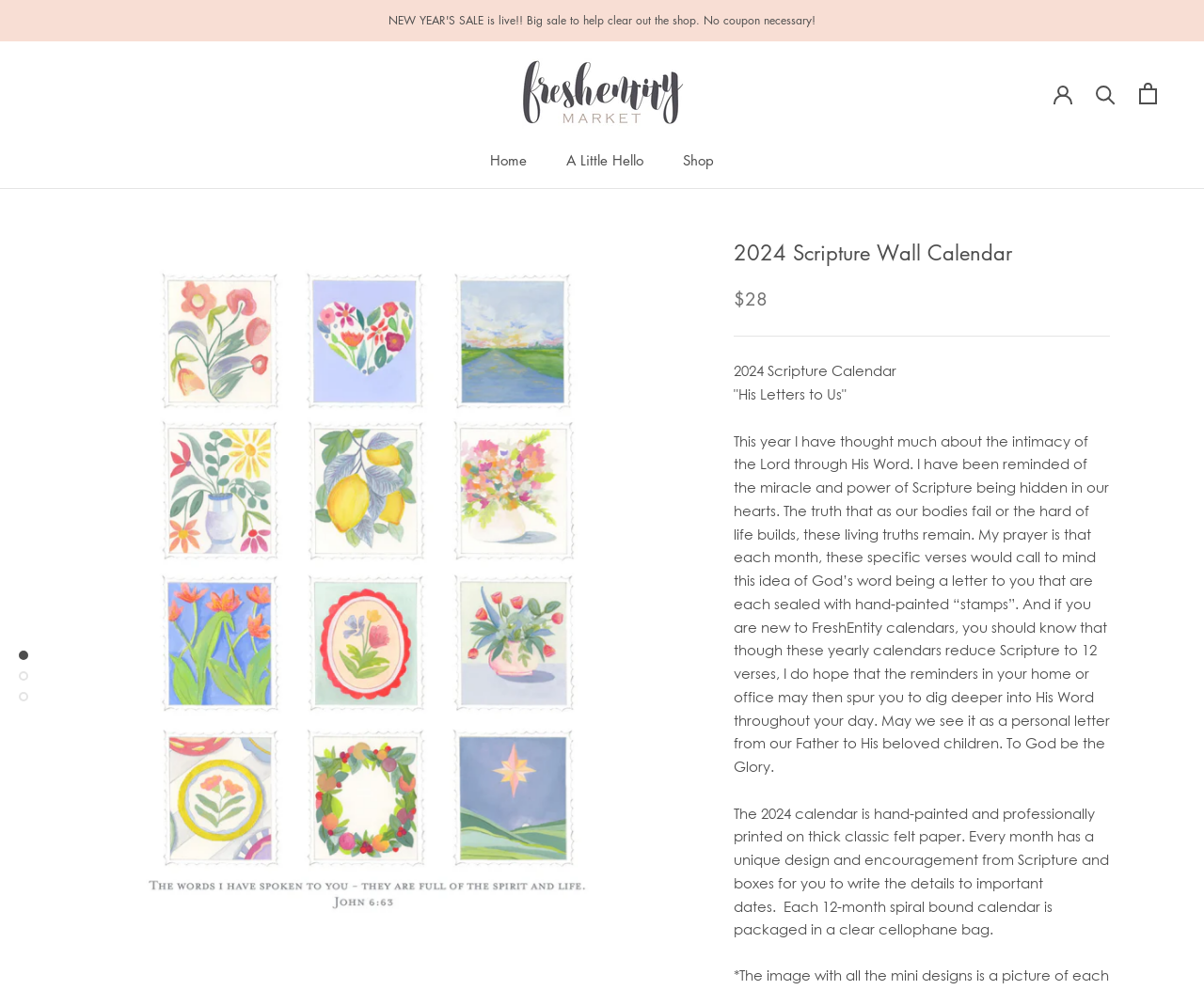Can you identify and provide the main heading of the webpage?

2024 Scripture Wall Calendar